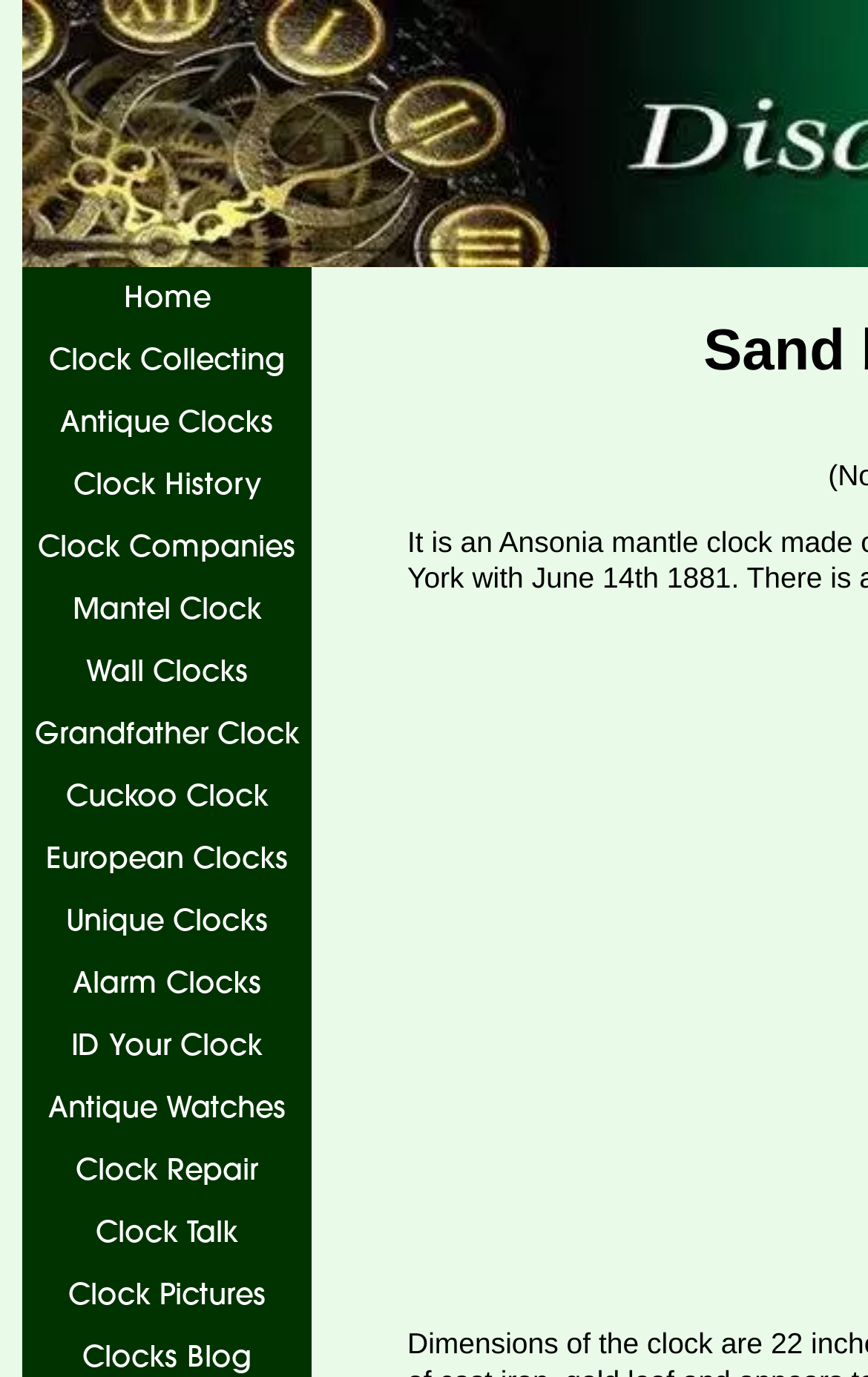Identify the bounding box coordinates for the region to click in order to carry out this instruction: "learn about Clock History". Provide the coordinates using four float numbers between 0 and 1, formatted as [left, top, right, bottom].

[0.026, 0.33, 0.359, 0.375]